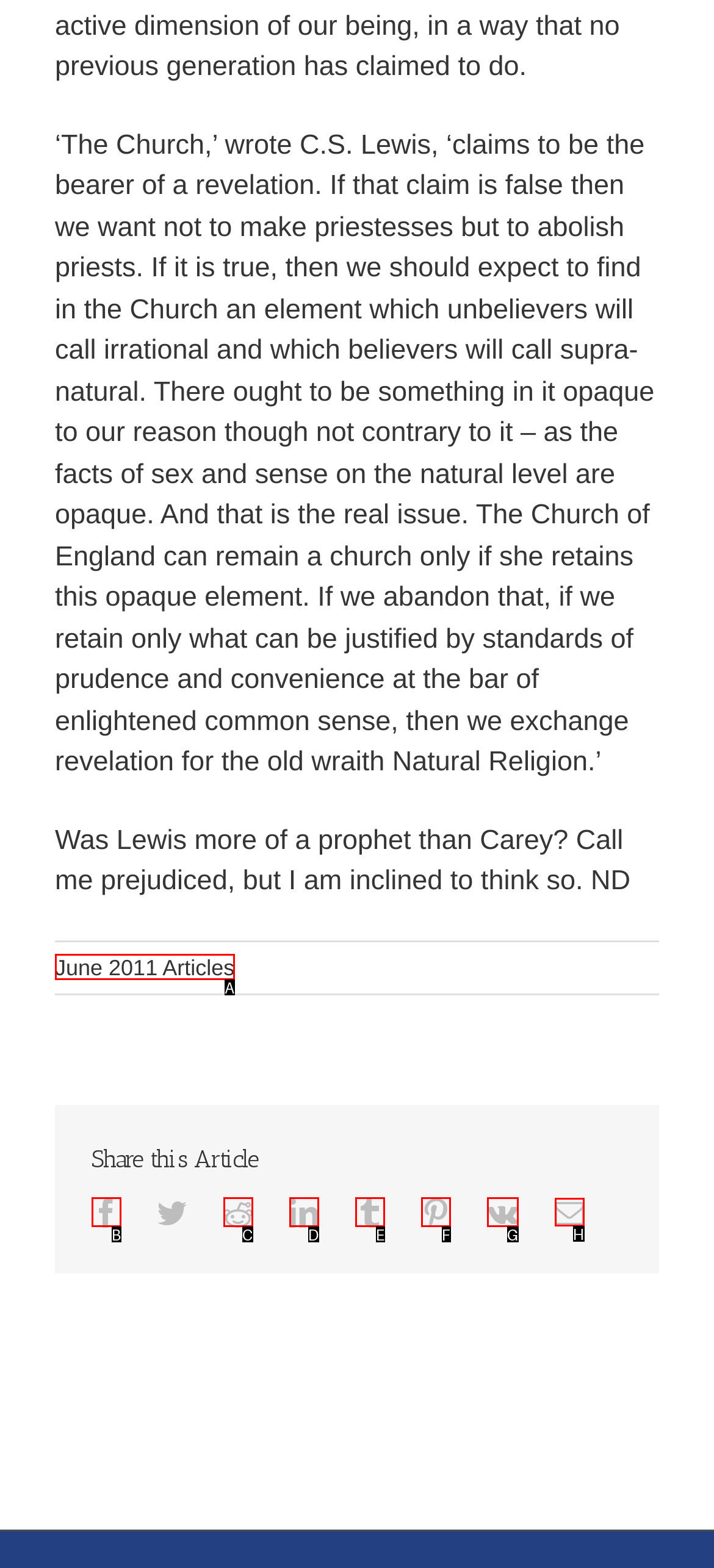Decide which HTML element to click to complete the task: Read press release Provide the letter of the appropriate option.

None